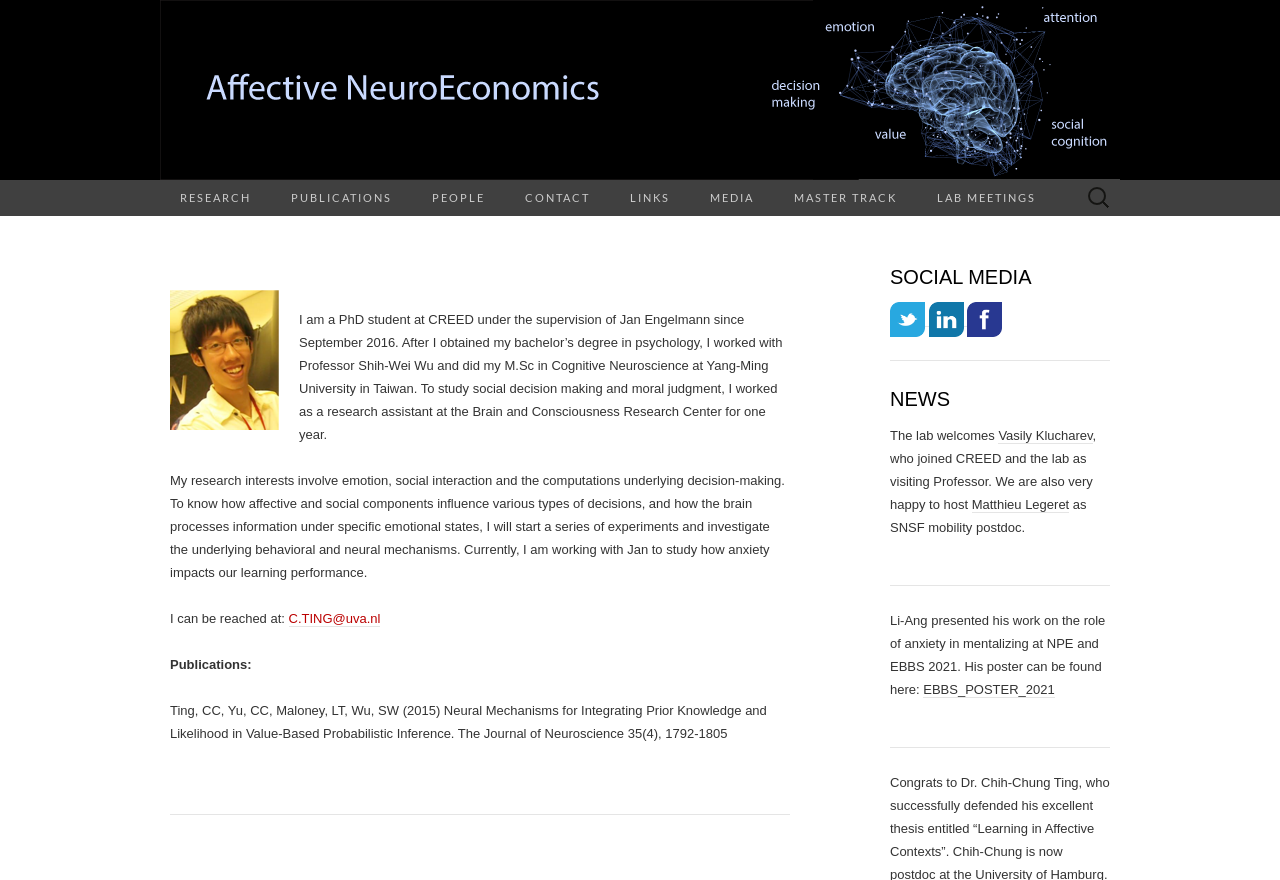Please locate the bounding box coordinates of the region I need to click to follow this instruction: "Click the 'CCAP' link".

None